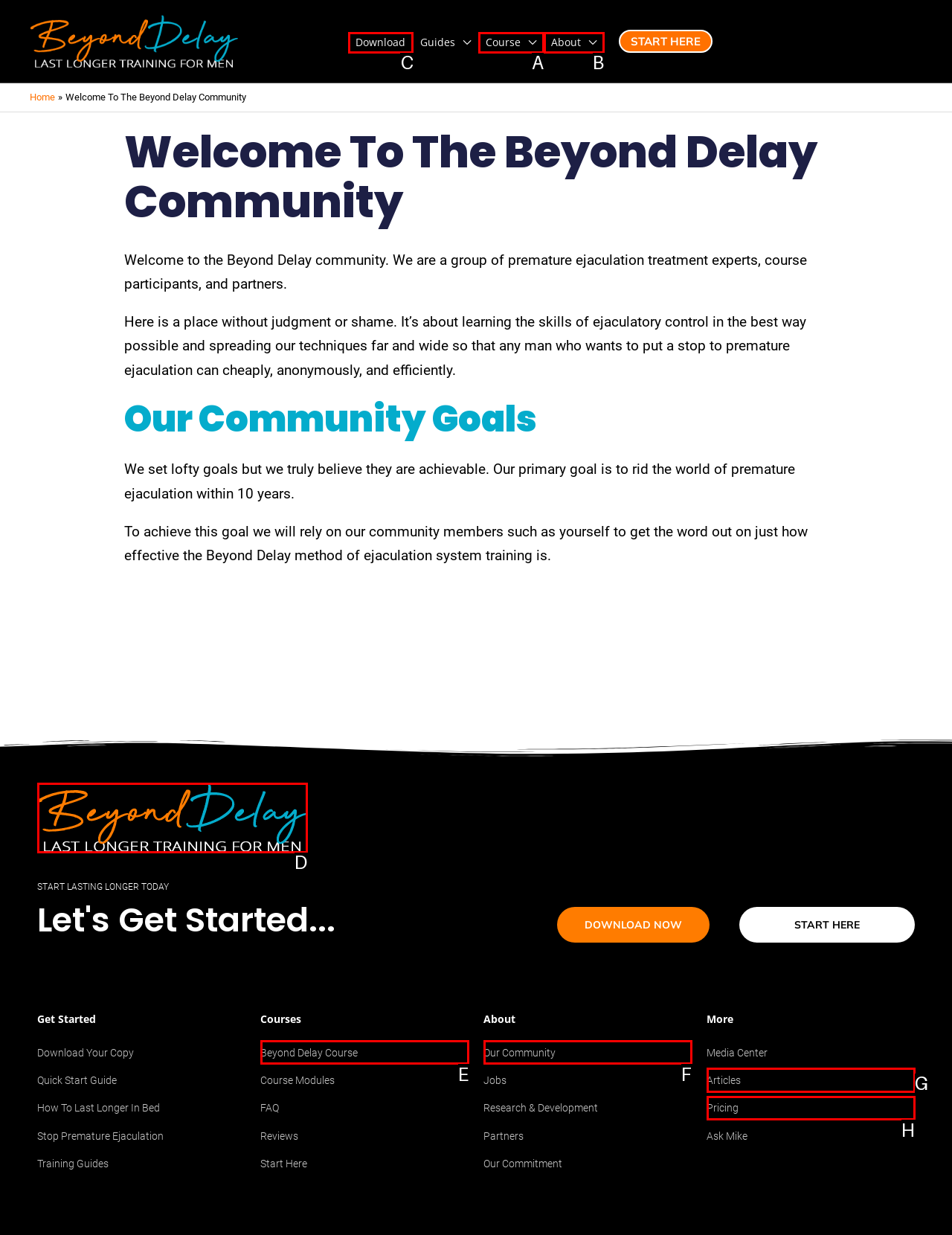Determine the correct UI element to click for this instruction: Download the guide. Respond with the letter of the chosen element.

C